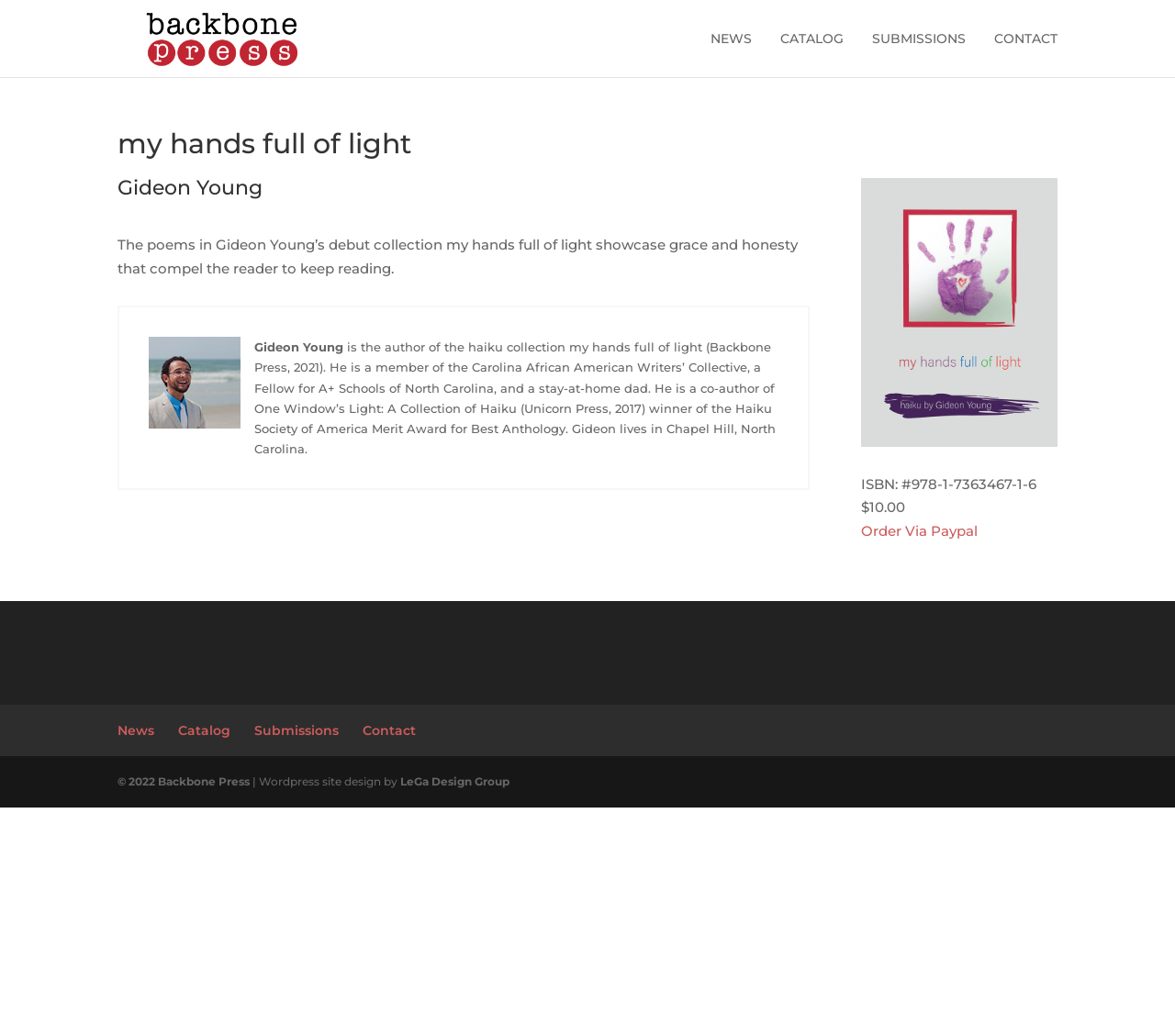What is the design group credited for the Wordpress site design?
Based on the image, answer the question in a detailed manner.

The answer can be found in the footer section of the webpage, where it is written '| Wordpress site design by LeGa Design Group'.